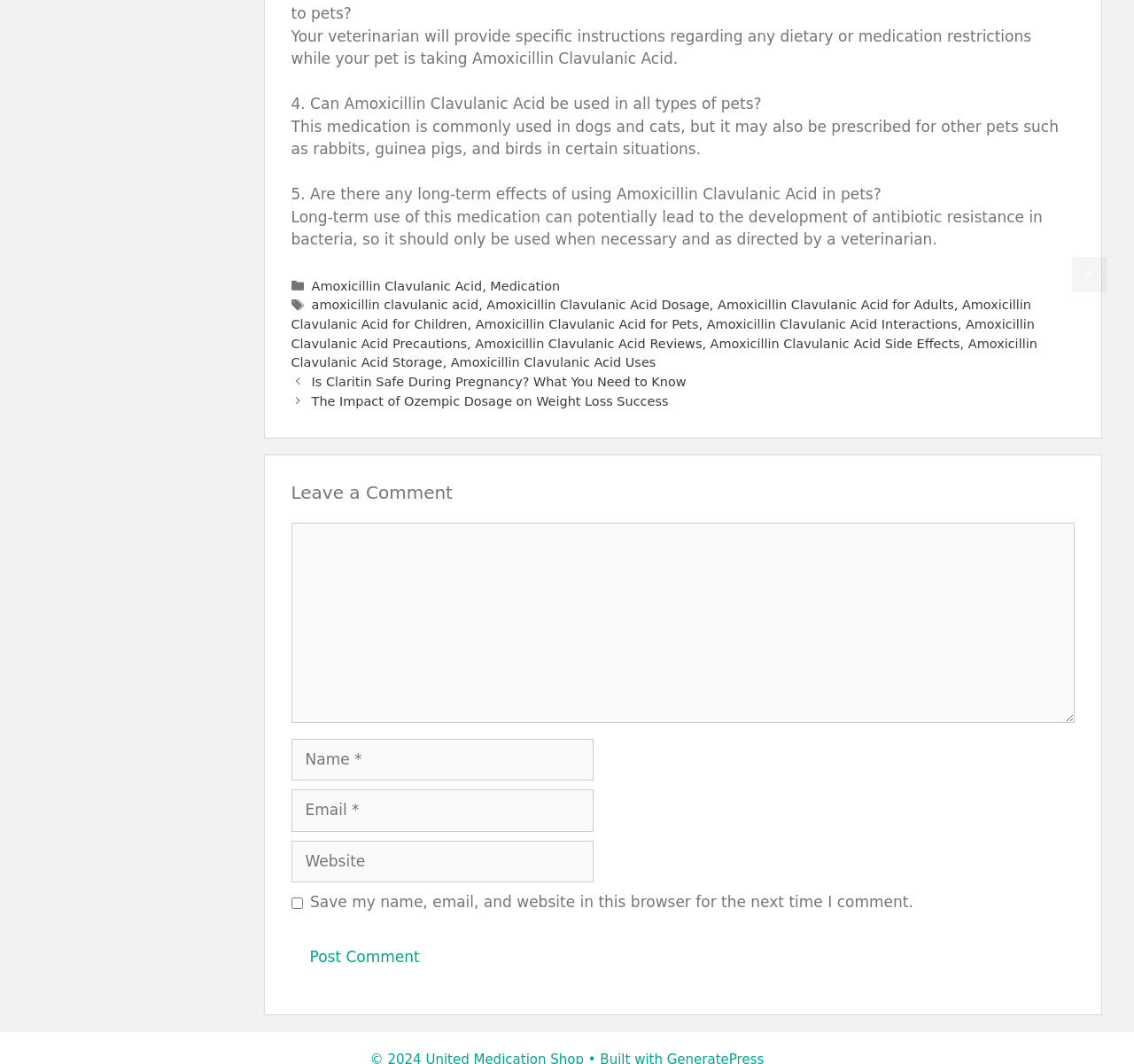What is the medication discussed on this webpage?
Refer to the image and offer an in-depth and detailed answer to the question.

The webpage discusses Amoxicillin Clavulanic Acid, a medication commonly used in dogs and cats, but also prescribed for other pets in certain situations.